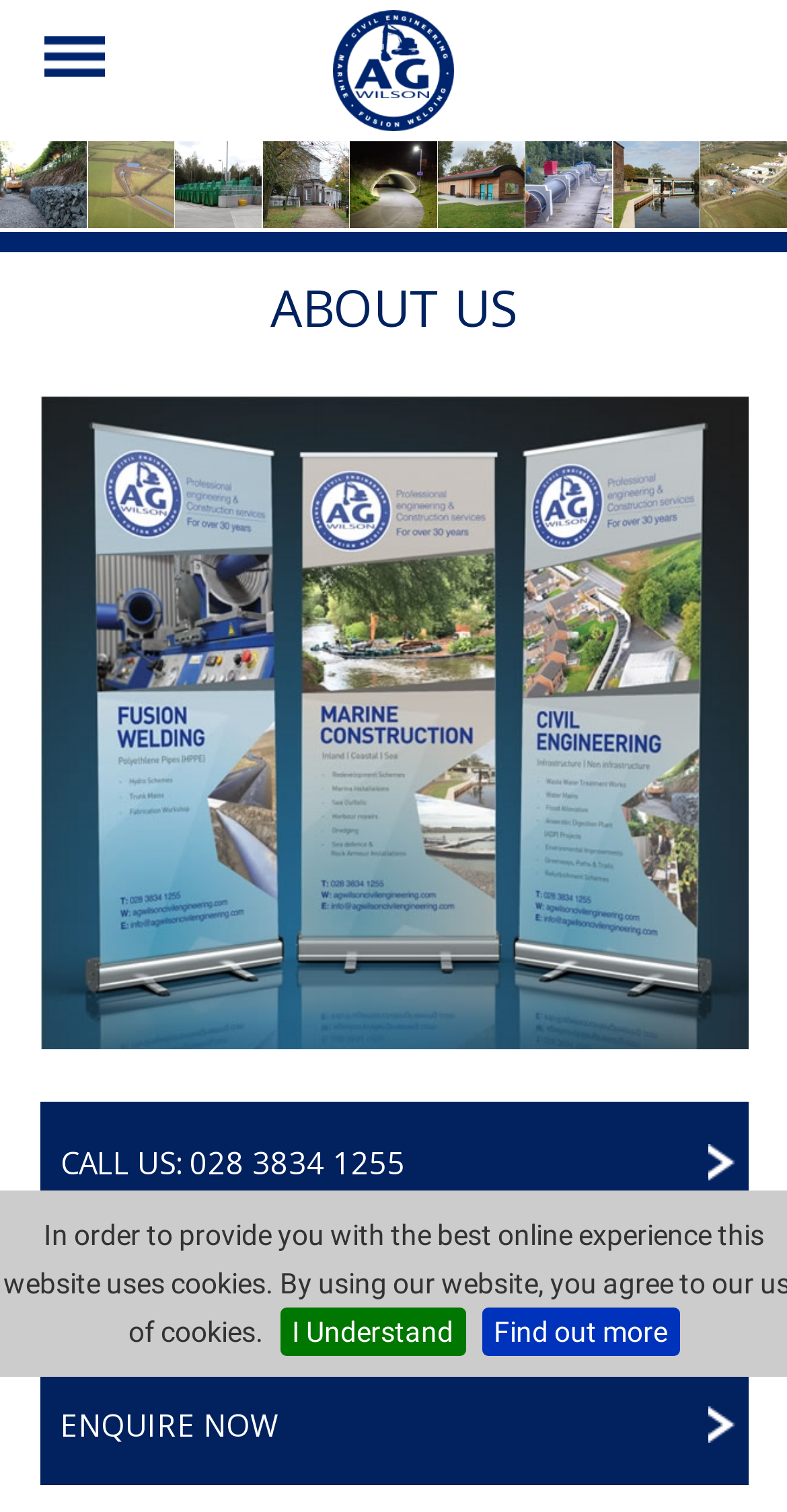How many links are there in the 'About Us' section?
Give a one-word or short-phrase answer derived from the screenshot.

4